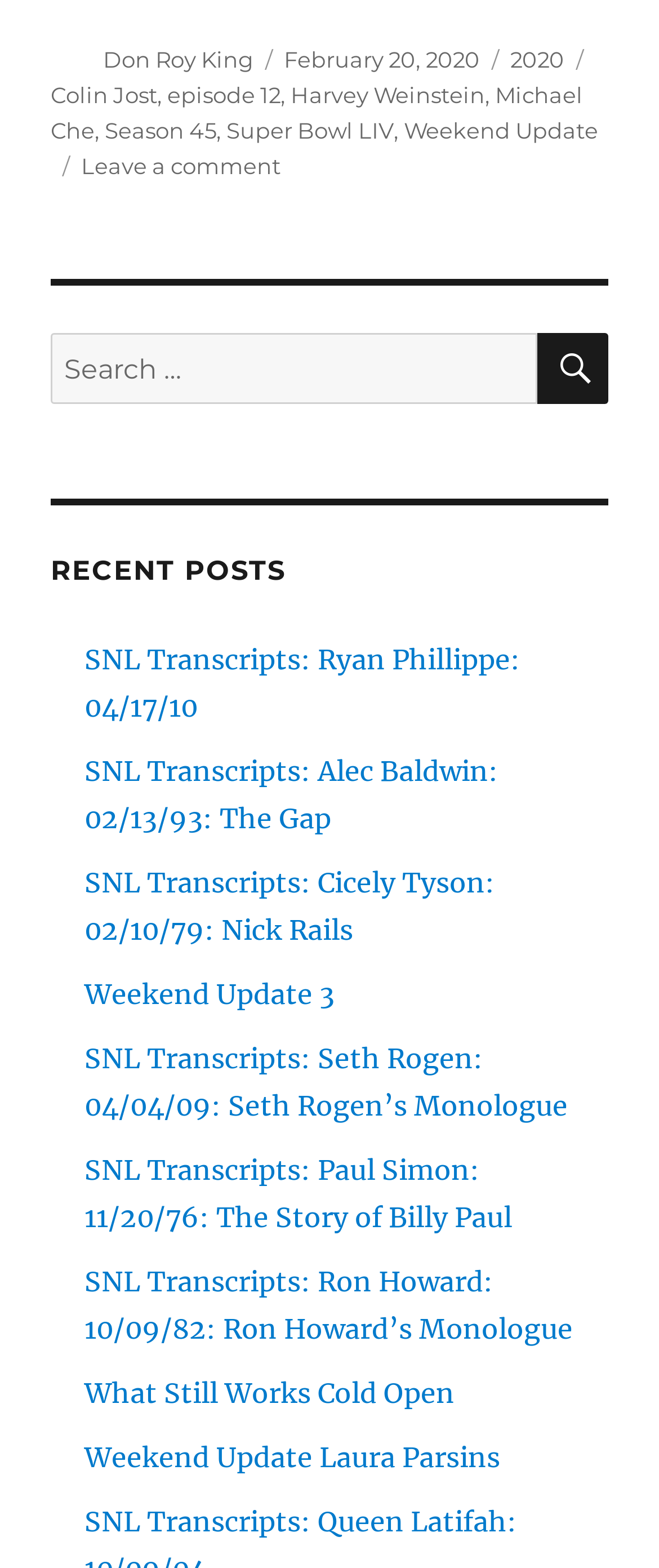Determine the bounding box coordinates for the clickable element to execute this instruction: "Get information on online certificate programs". Provide the coordinates as four float numbers between 0 and 1, i.e., [left, top, right, bottom].

None